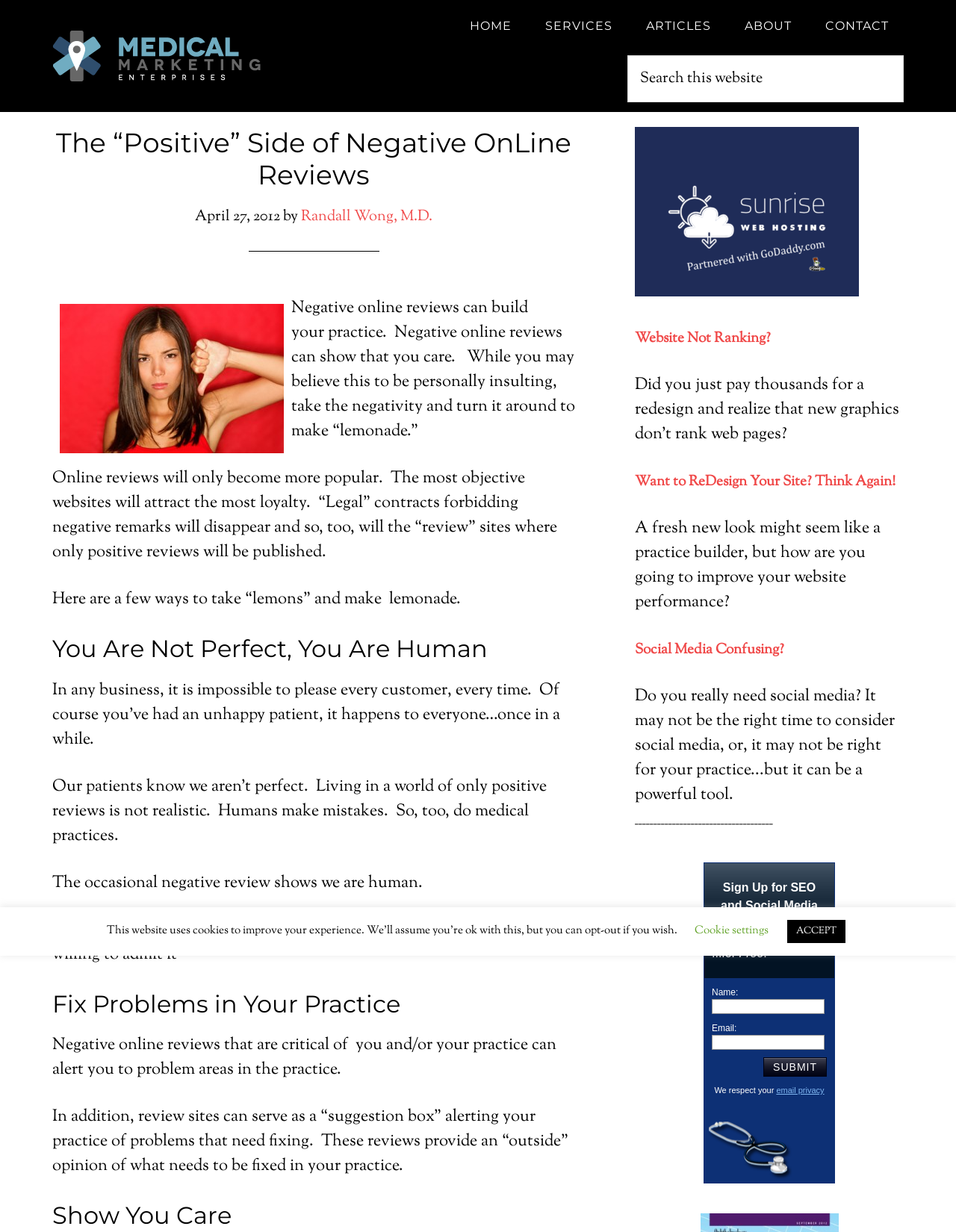Can you find the bounding box coordinates for the element to click on to achieve the instruction: "Click on 'Randall Wong, M.D.'"?

[0.315, 0.168, 0.452, 0.185]